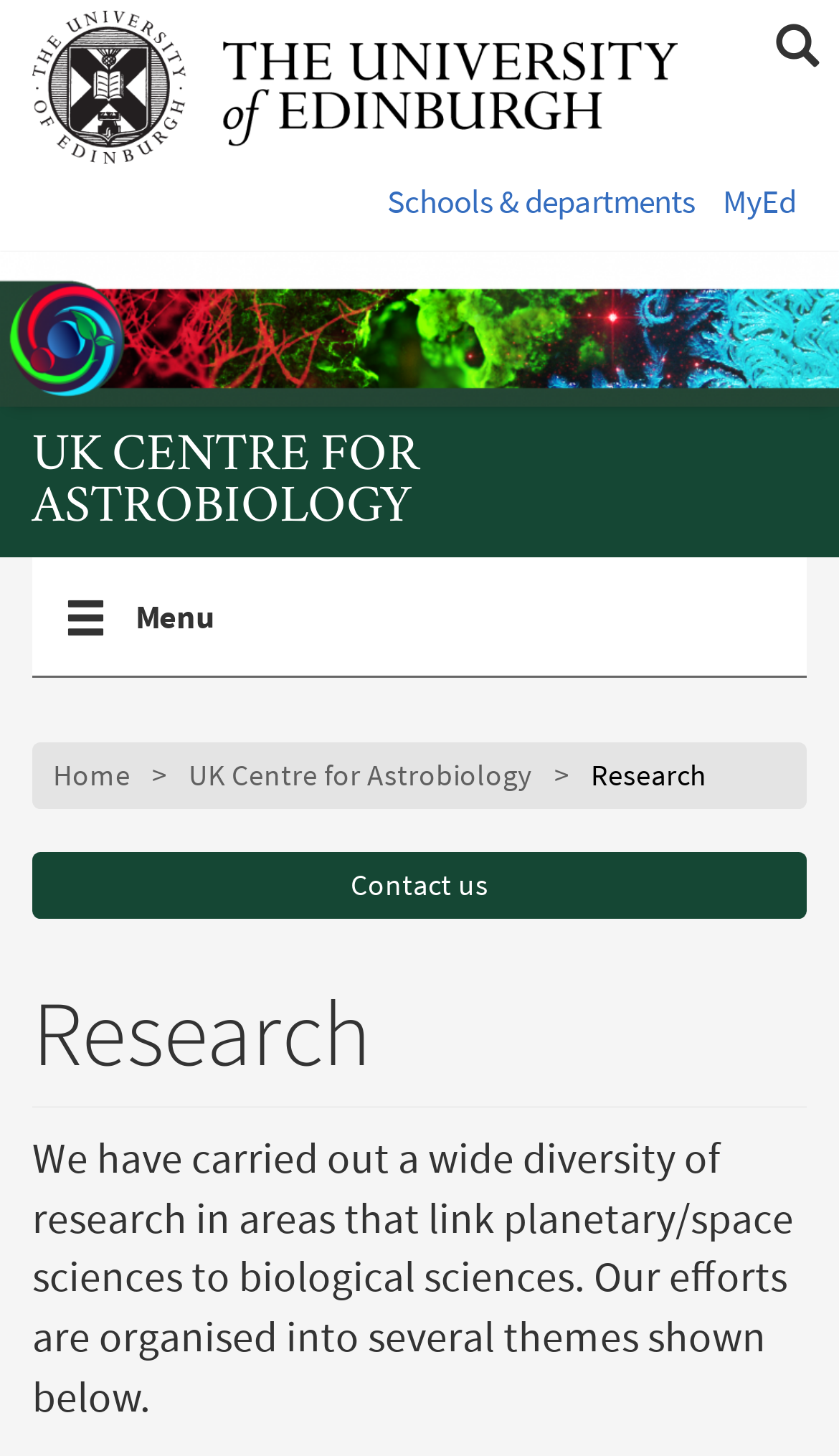Locate the bounding box coordinates of the element that should be clicked to execute the following instruction: "View yesterday's horoscope".

None